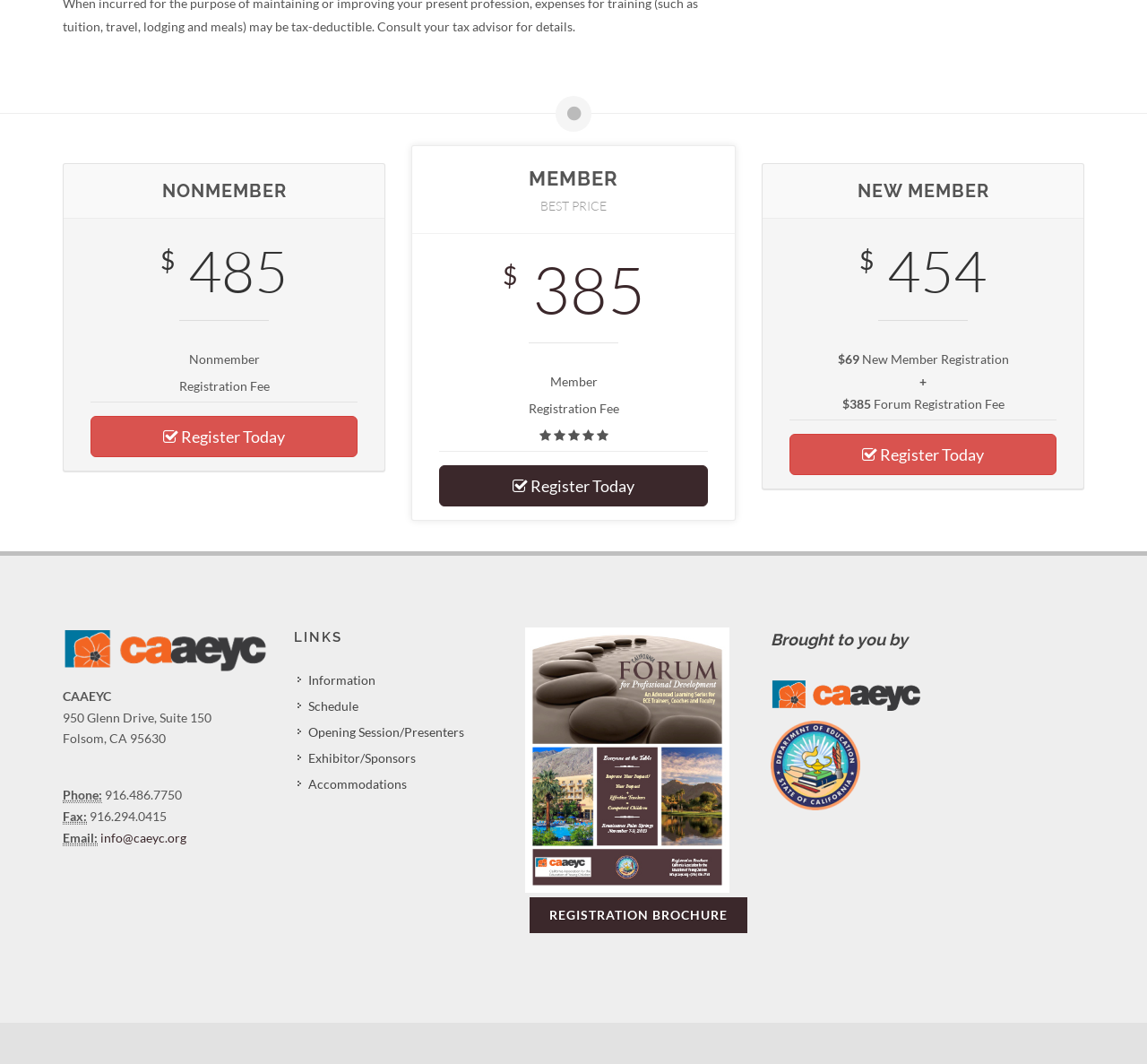Locate the bounding box coordinates of the clickable part needed for the task: "Get information".

[0.259, 0.63, 0.33, 0.648]